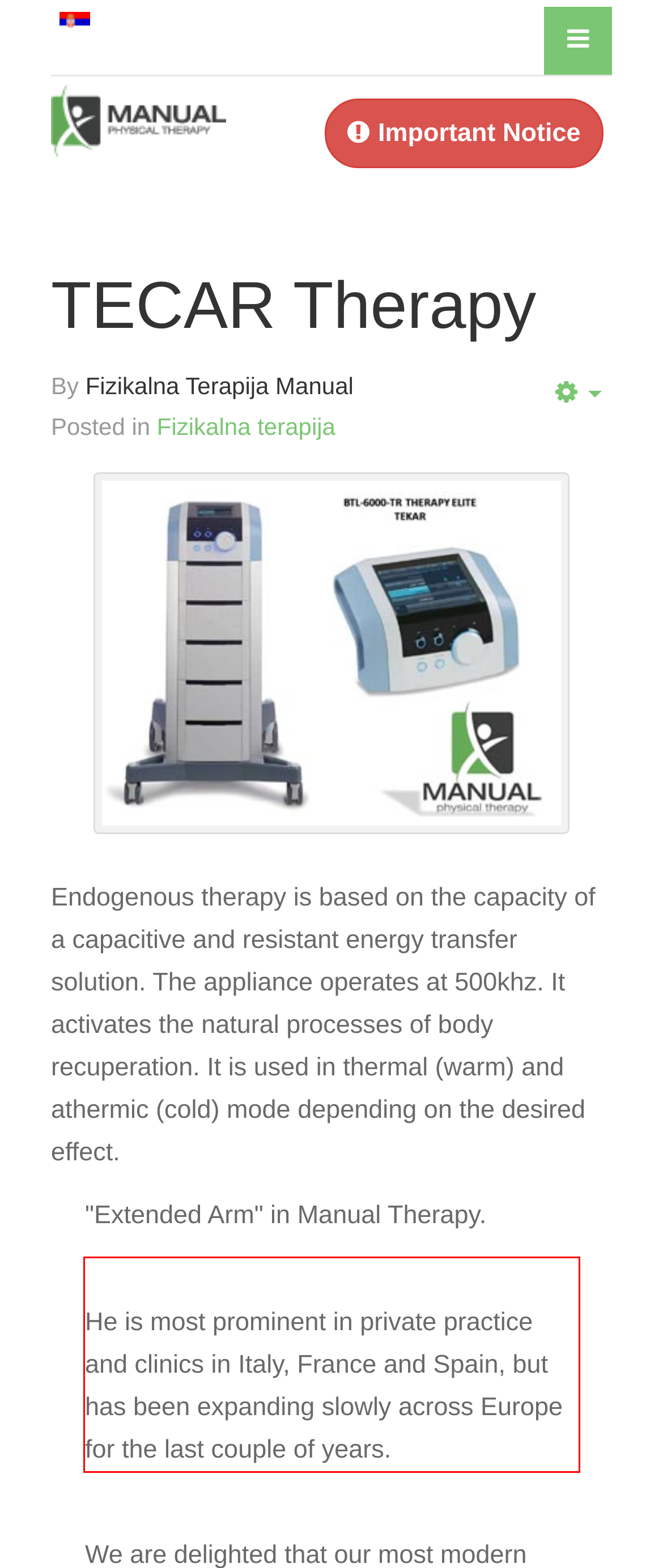In the screenshot of the webpage, find the red bounding box and perform OCR to obtain the text content restricted within this red bounding box.

He is most prominent in private practice and clinics in Italy, France and Spain, but has been expanding slowly across Europe for the last couple of years.